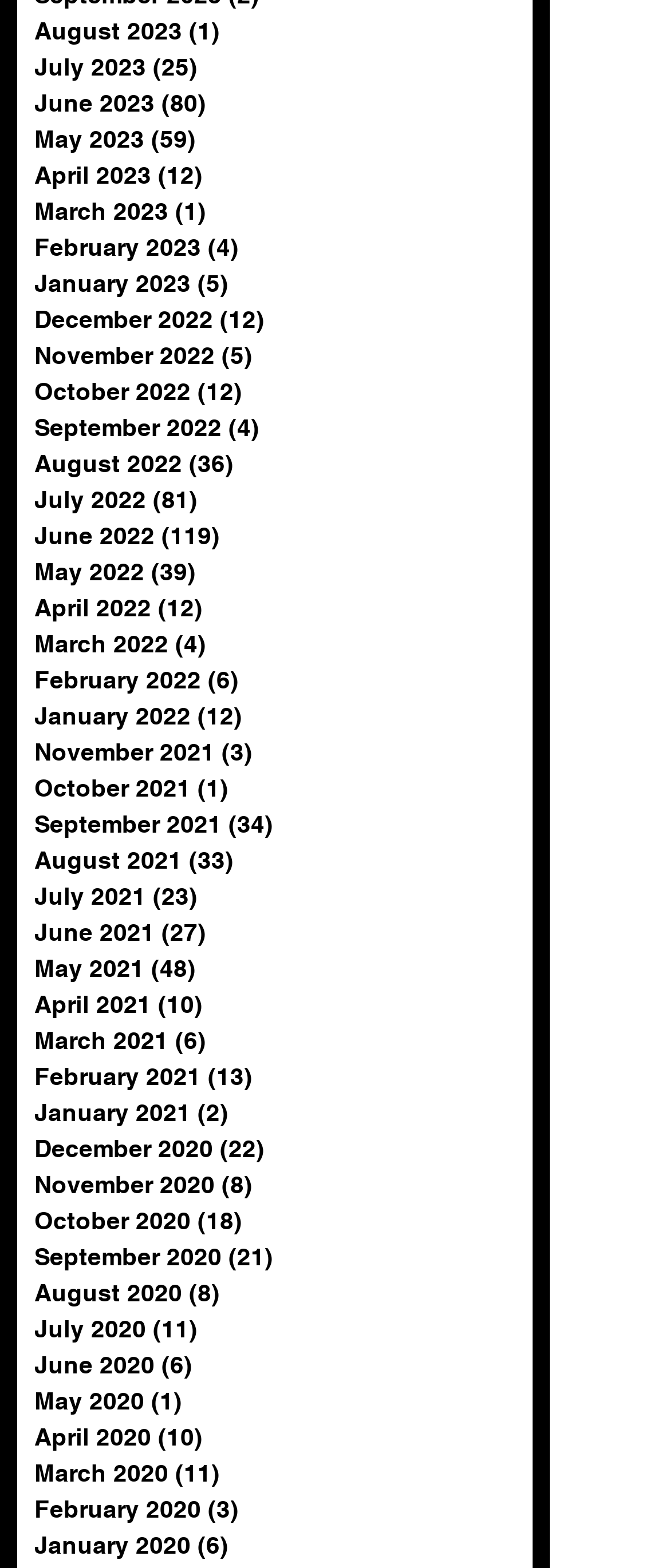How many months have only 1 post?
Respond with a short answer, either a single word or a phrase, based on the image.

4